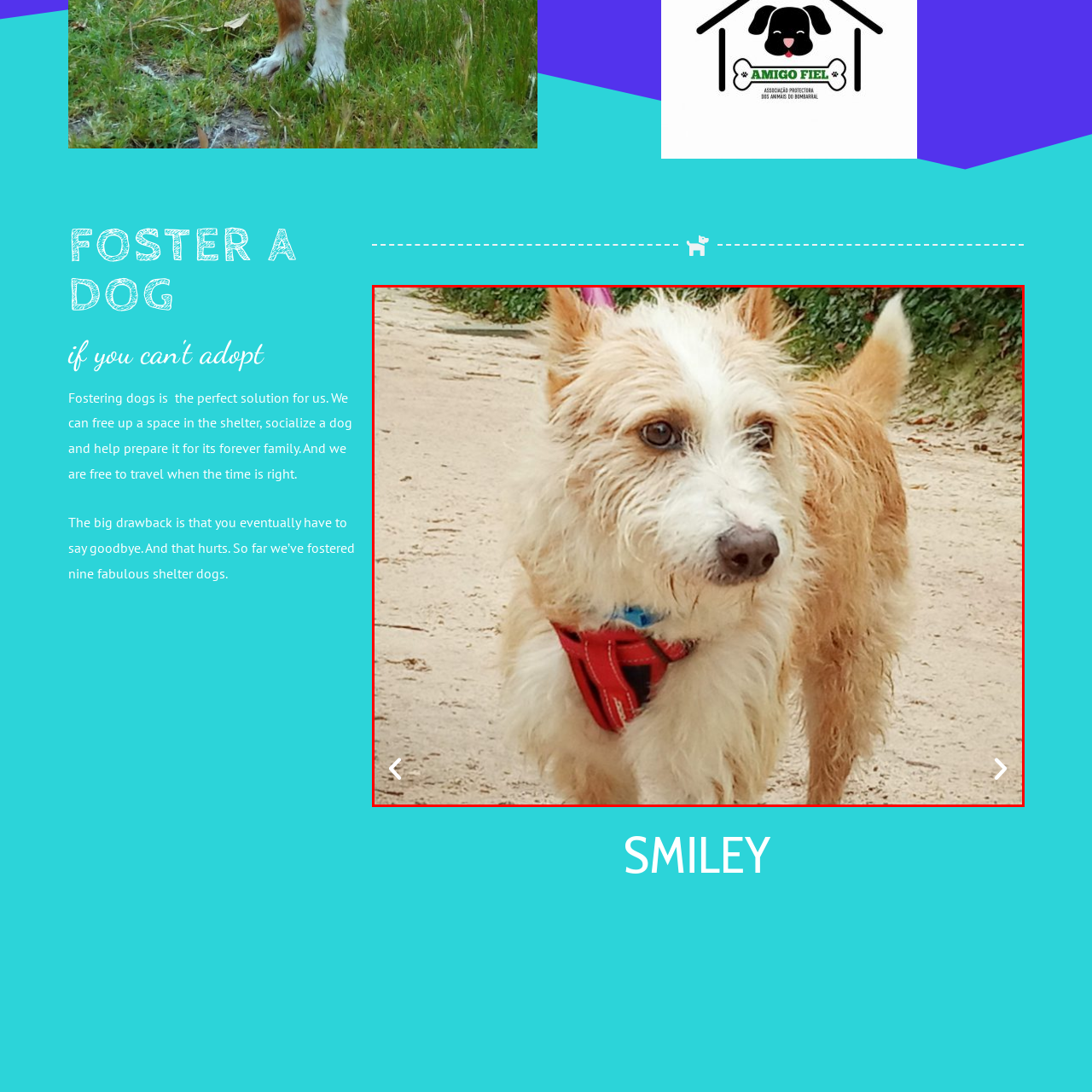What is the atmosphere of the background setting?
Analyze the image surrounded by the red bounding box and answer the question in detail.

The caption describes the background as a 'peaceful walking path adorned with greenery', which creates a serene atmosphere.